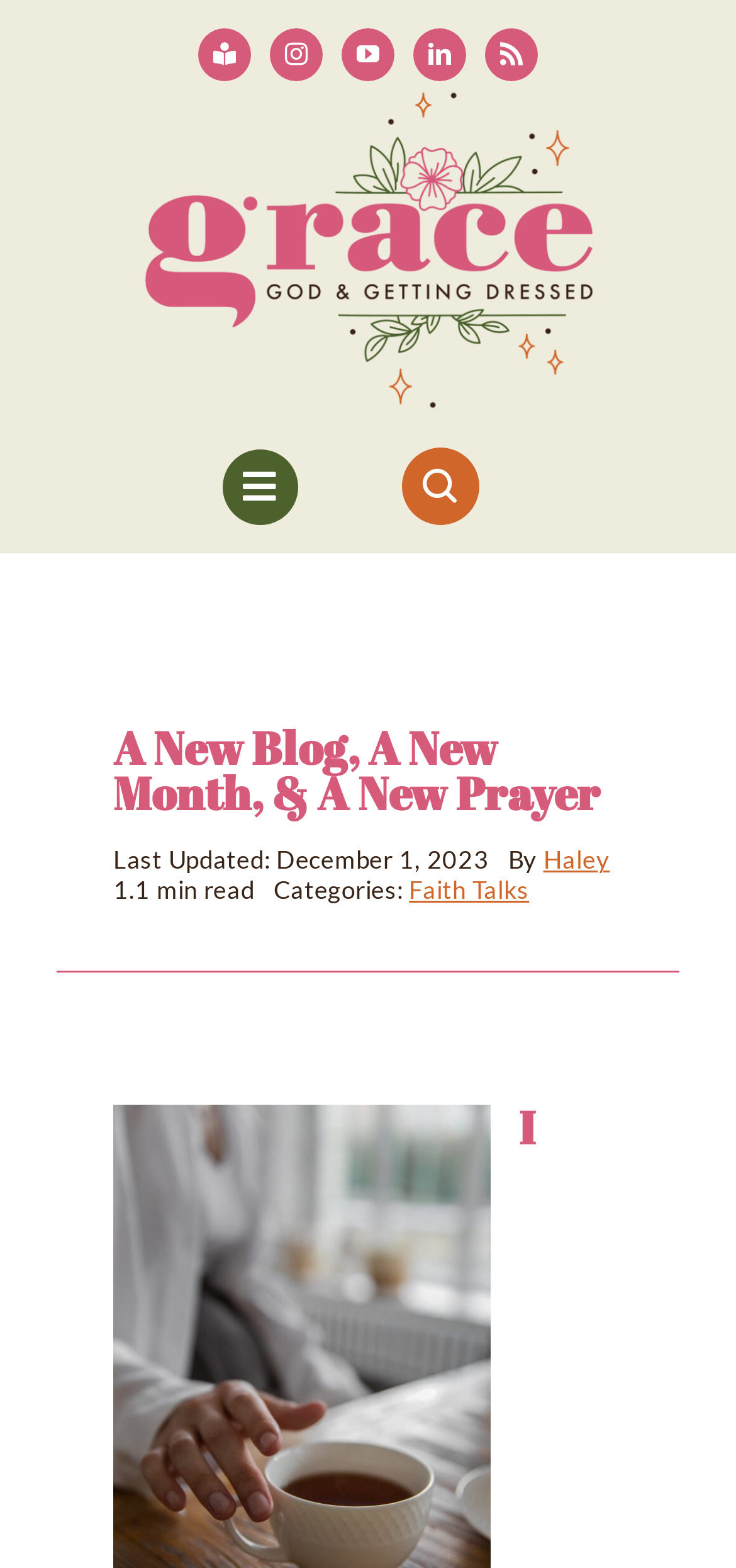Find the bounding box coordinates for the area you need to click to carry out the instruction: "Search on the website". The coordinates should be four float numbers between 0 and 1, indicated as [left, top, right, bottom].

[0.545, 0.286, 0.65, 0.335]